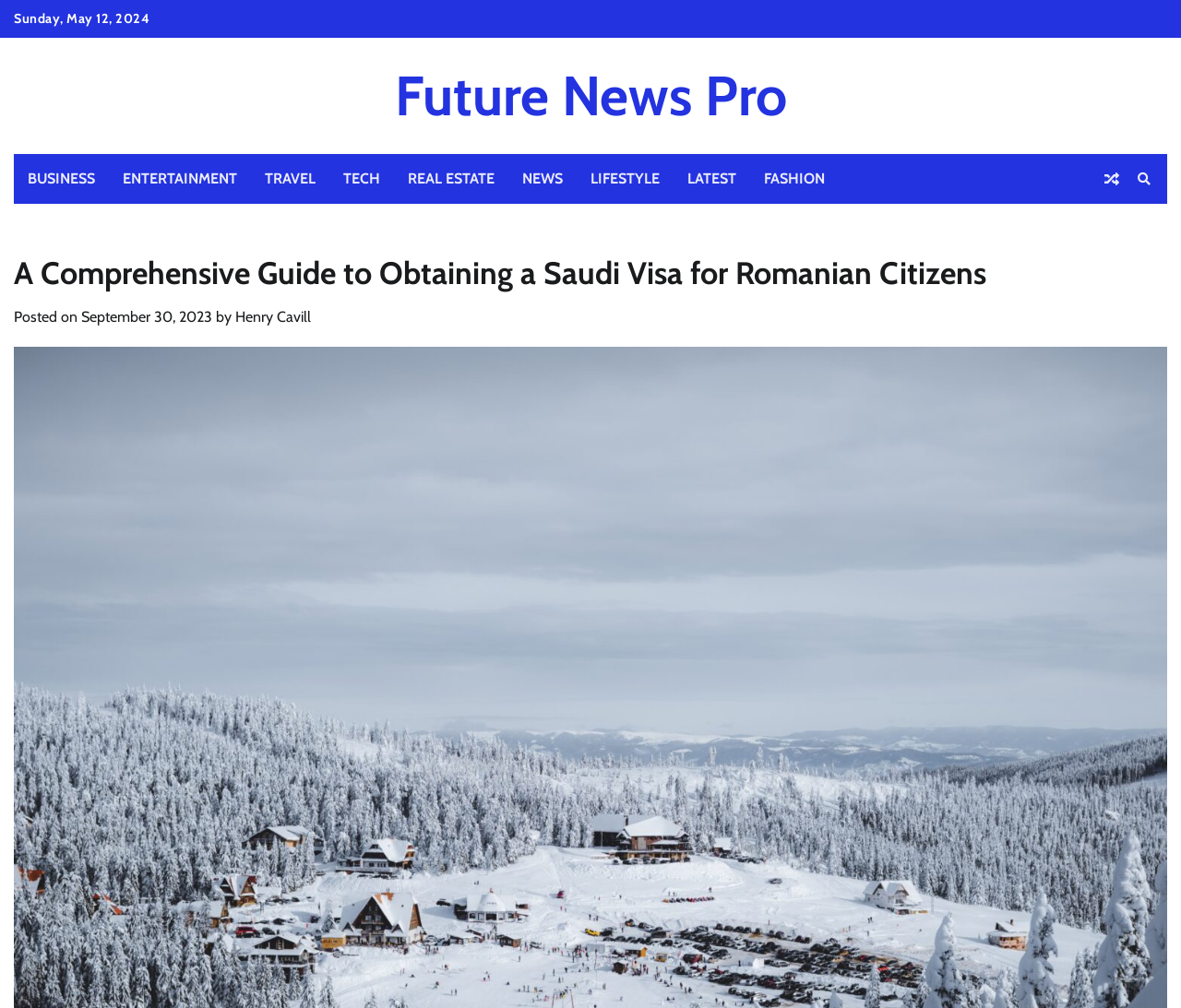How many categories are listed at the top of the page?
Using the image as a reference, answer the question with a short word or phrase.

8